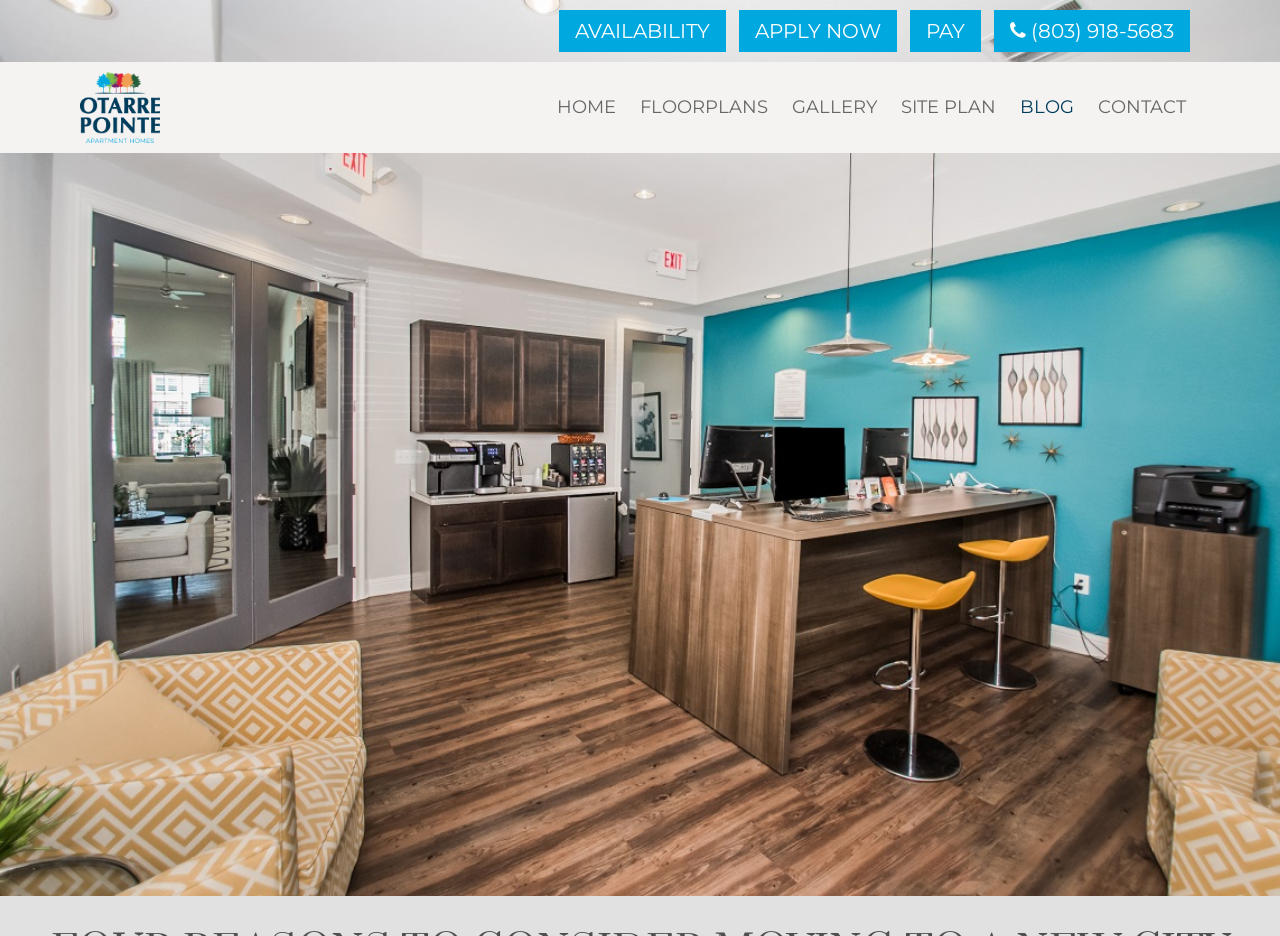Show the bounding box coordinates of the element that should be clicked to complete the task: "Go to the Home page".

None